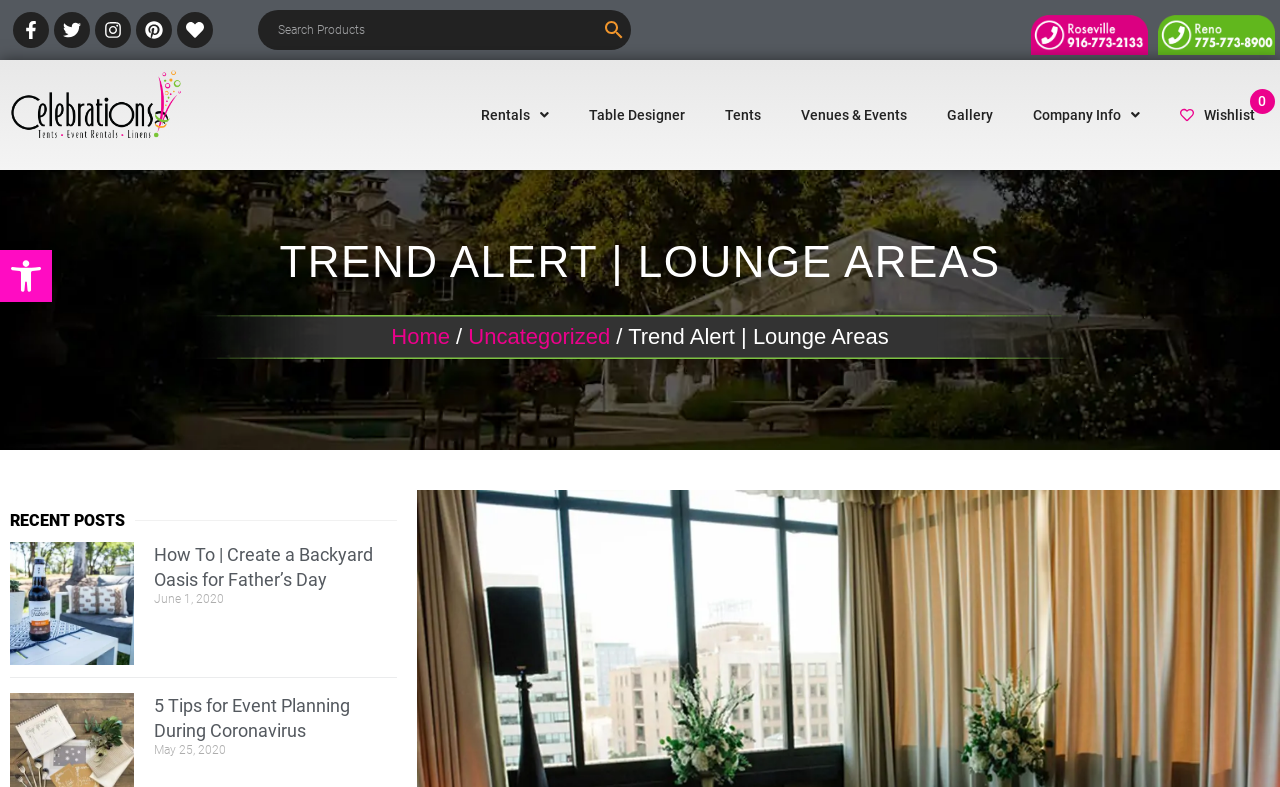Locate the bounding box coordinates of the clickable area to execute the instruction: "Go to company information". Provide the coordinates as four float numbers between 0 and 1, represented as [left, top, right, bottom].

[0.791, 0.076, 0.906, 0.217]